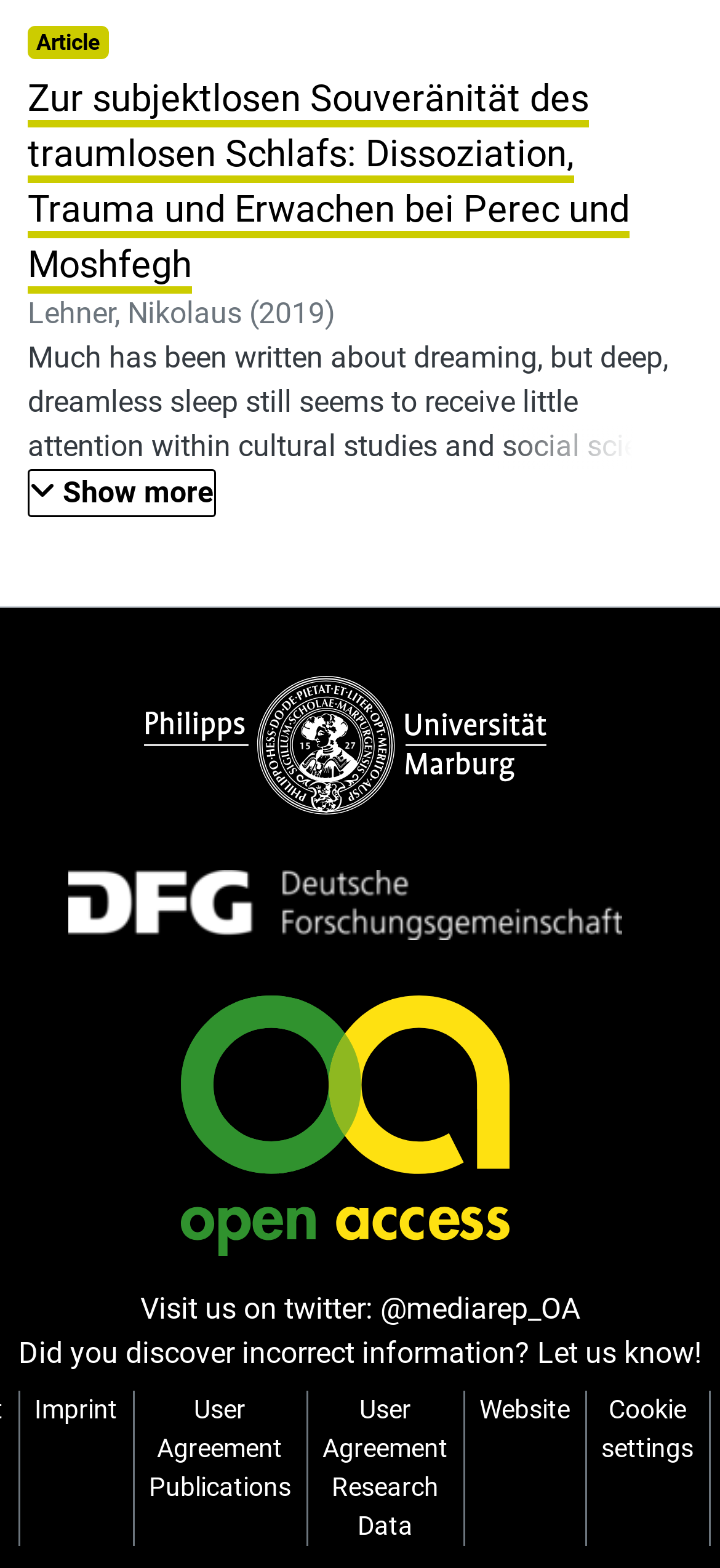Answer with a single word or phrase: 
What is the title of the article?

Zur subjektlosen Souveränität des traumlosen Schlafs